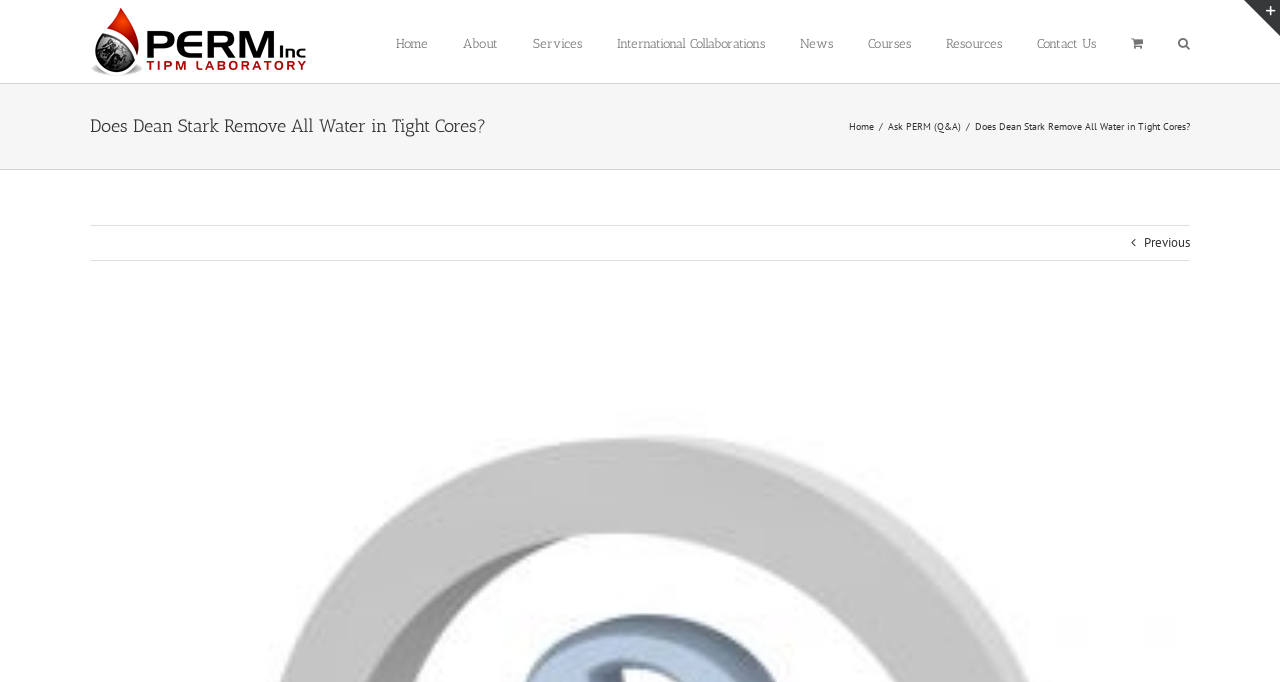What is the purpose of the link at the bottom right corner?
Using the image, provide a detailed and thorough answer to the question.

The link at the bottom right corner is a navigation link with the text 'Previous', which allows users to navigate to the previous page or content.